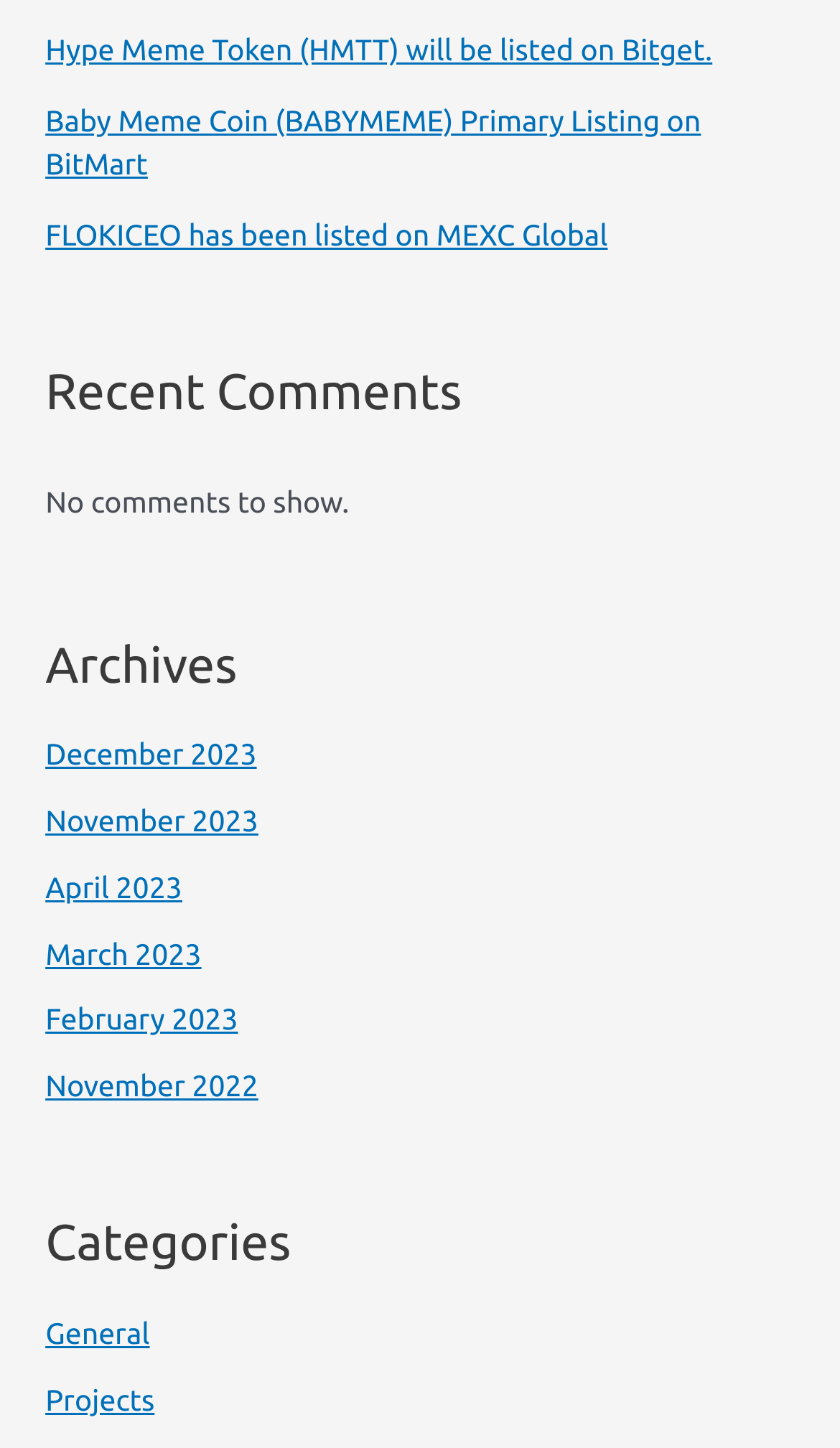Can you identify the bounding box coordinates of the clickable region needed to carry out this instruction: 'Click on the link to Omaha, NE'? The coordinates should be four float numbers within the range of 0 to 1, stated as [left, top, right, bottom].

None